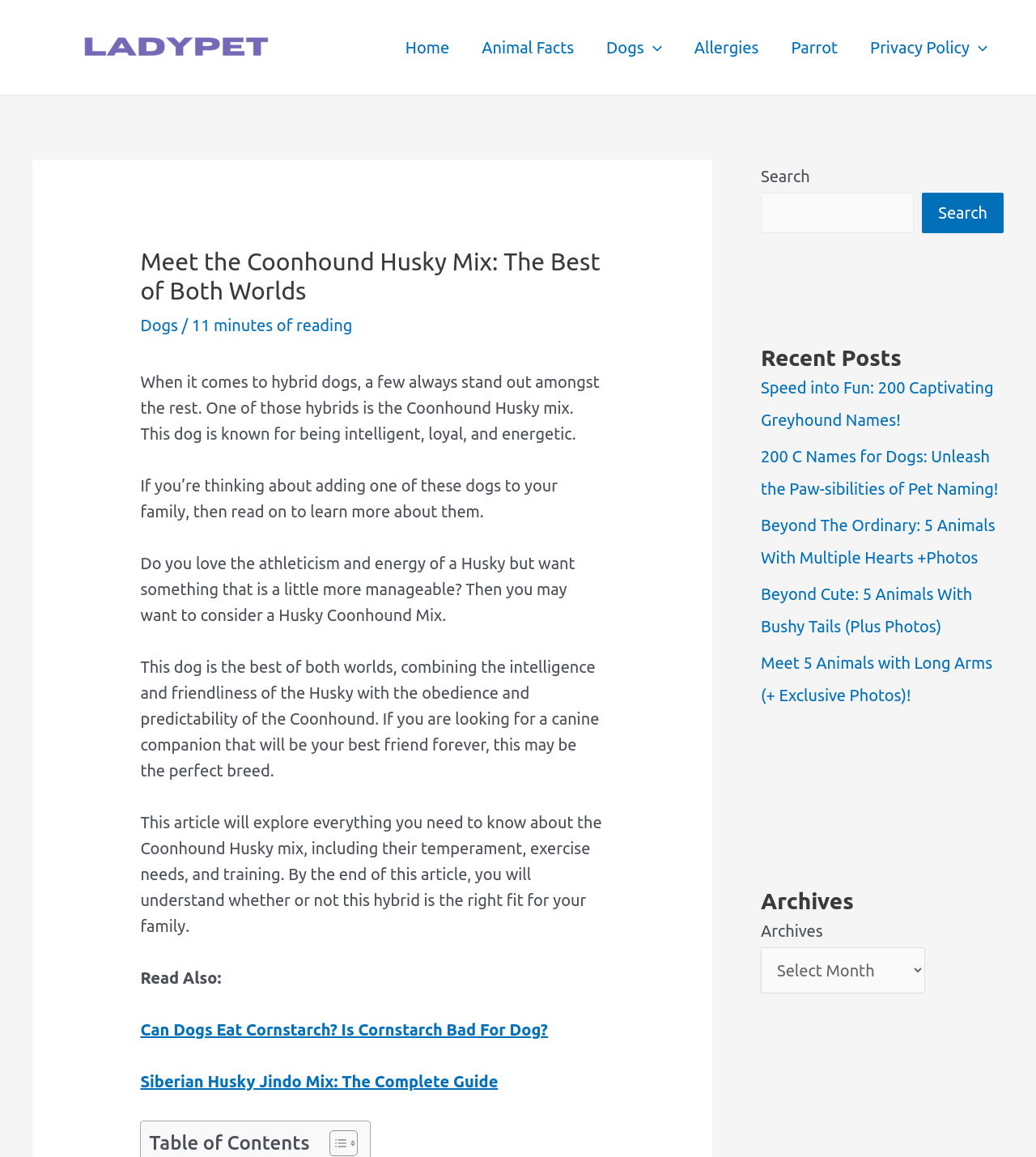Determine the bounding box coordinates of the clickable region to follow the instruction: "Click on the 'Home' link".

[0.376, 0.016, 0.449, 0.065]